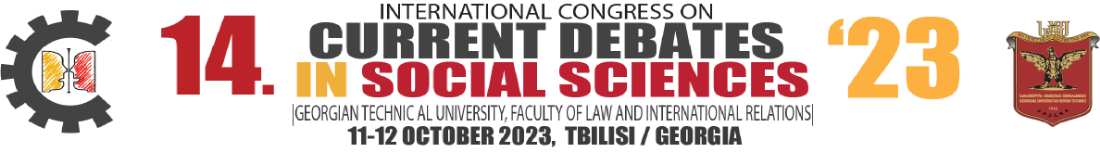What is the color of the stylized number '14'?
Look at the image and respond with a one-word or short-phrase answer.

Red